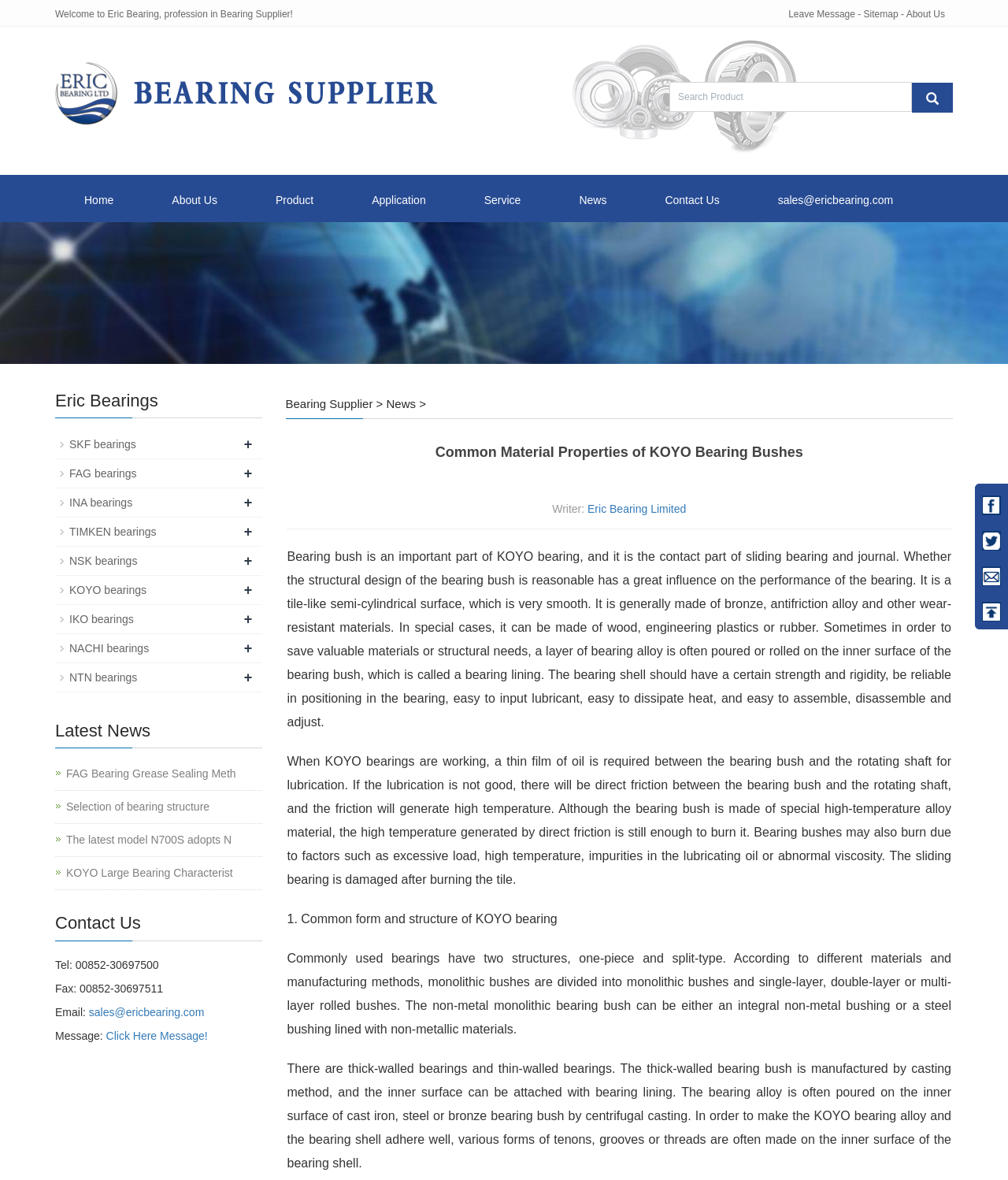Who is the author of this article?
Give a detailed explanation using the information visible in the image.

The webpage credits the author of the article as Eric Bearing Limited, which is mentioned in the 'Writer:' section.